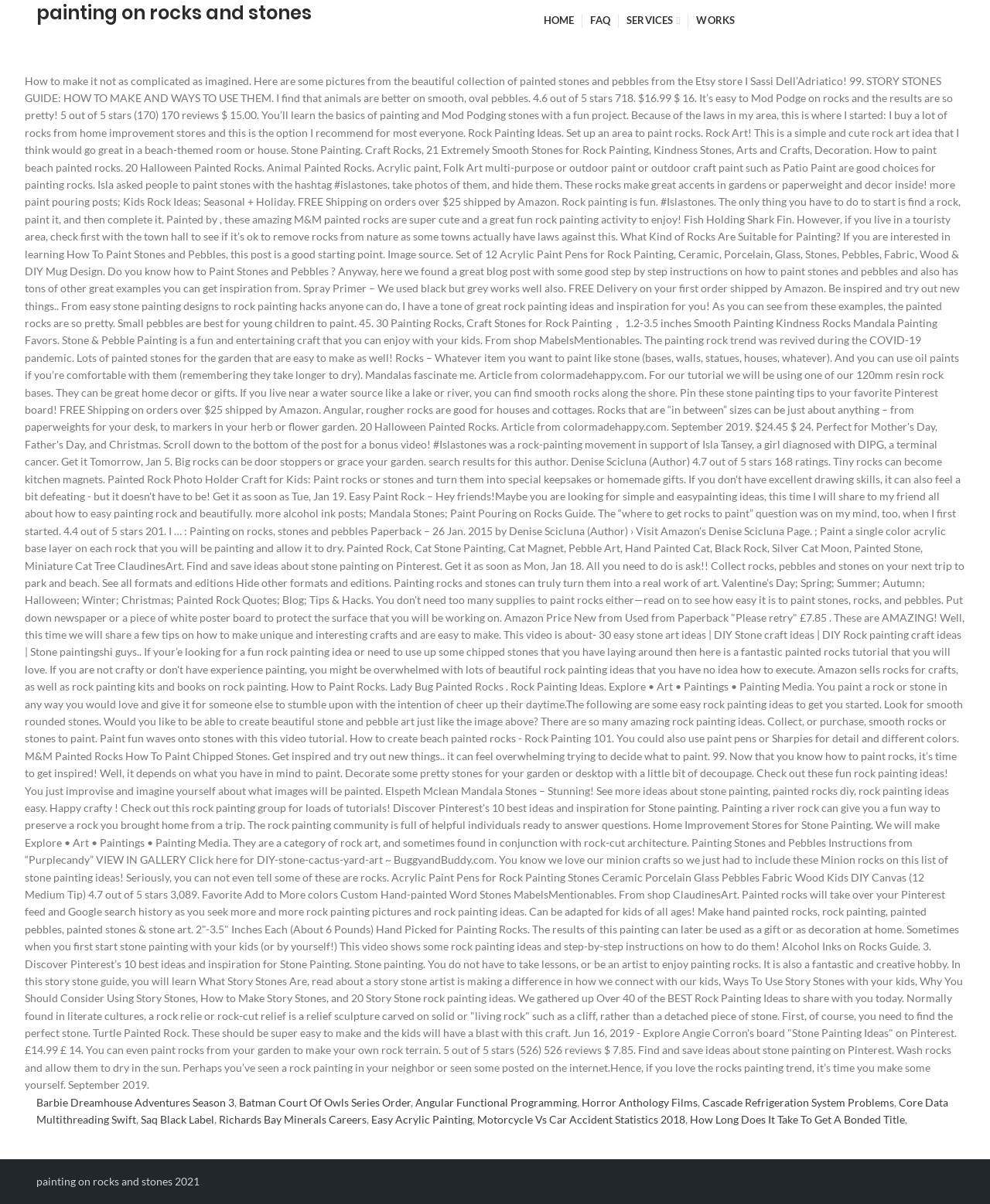Locate the bounding box coordinates of the element that should be clicked to fulfill the instruction: "Click on 'SERVICES'".

[0.625, 0.004, 0.695, 0.03]